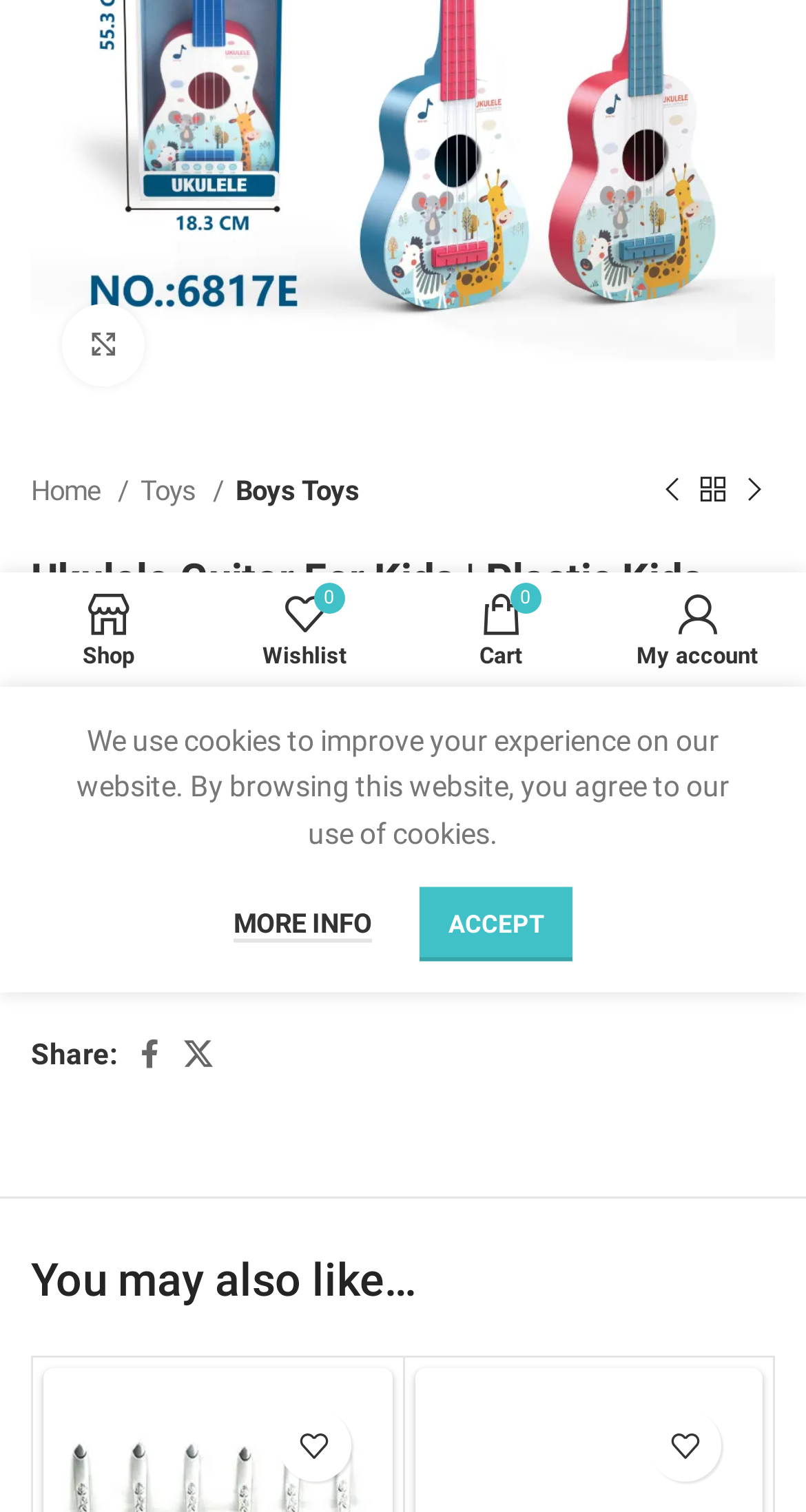Identify the bounding box of the UI element described as follows: "parent_node: Share: aria-label="X social link"". Provide the coordinates as four float numbers in the range of 0 to 1 [left, top, right, bottom].

[0.213, 0.68, 0.279, 0.715]